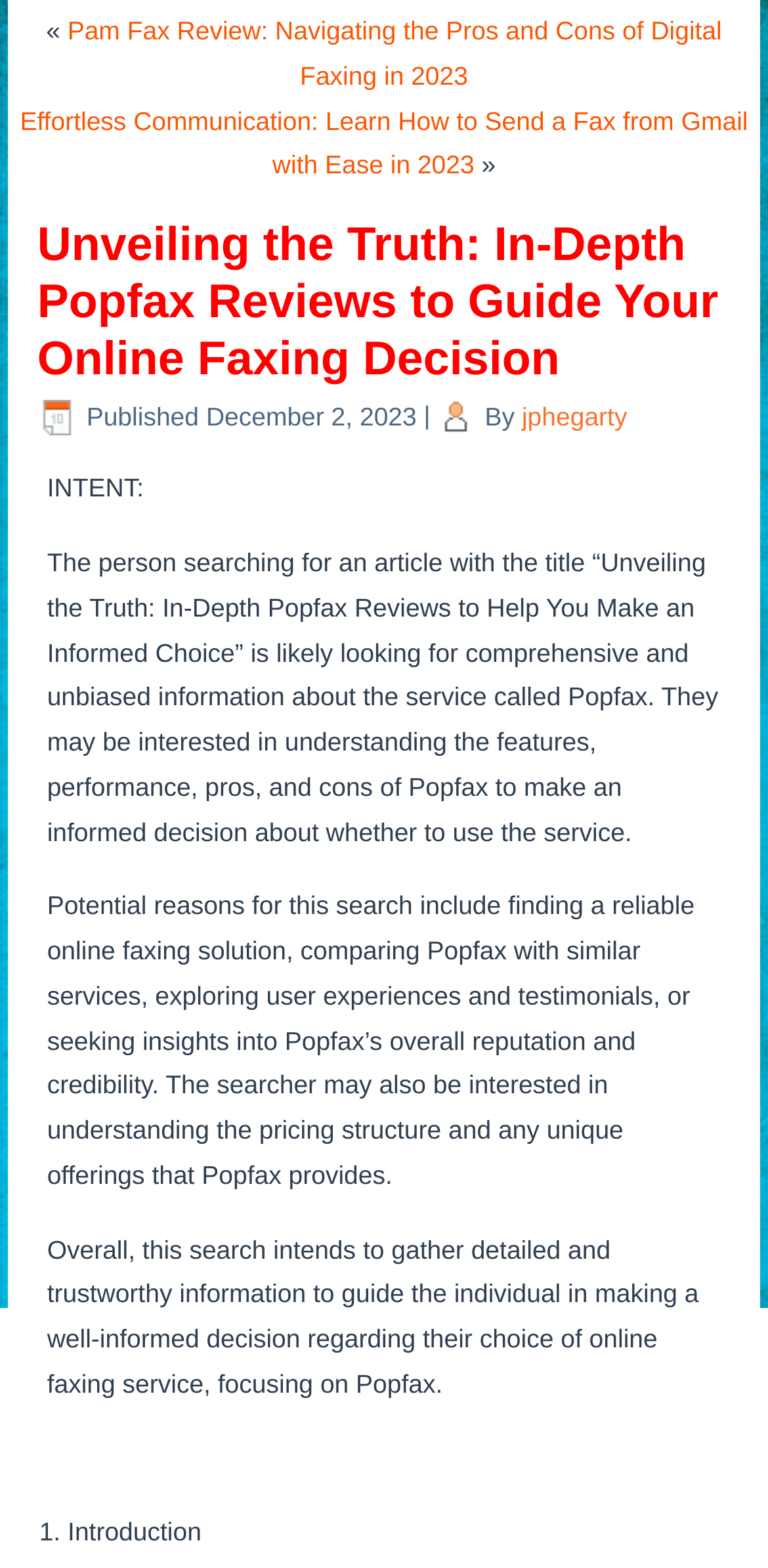Who is the author of the article?
Look at the image and answer the question with a single word or phrase.

jphegarty